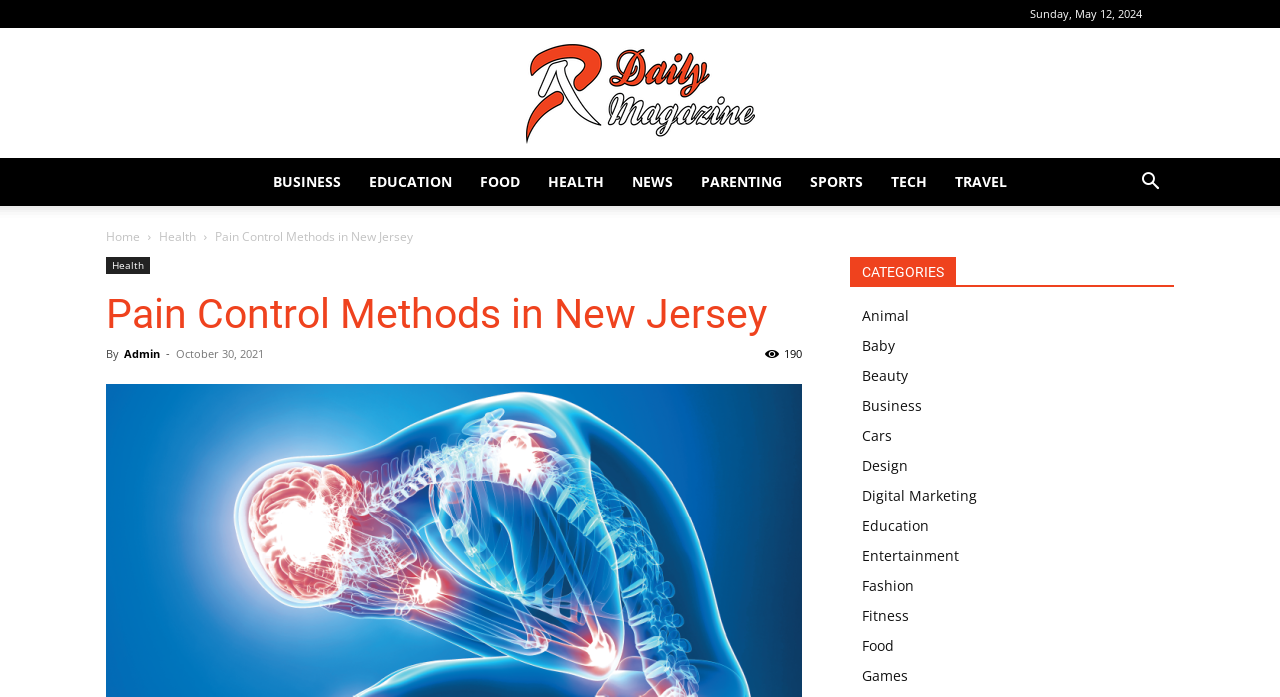Given the element description Games, identify the bounding box coordinates for the UI element on the webpage screenshot. The format should be (top-left x, top-left y, bottom-right x, bottom-right y), with values between 0 and 1.

[0.673, 0.956, 0.709, 0.983]